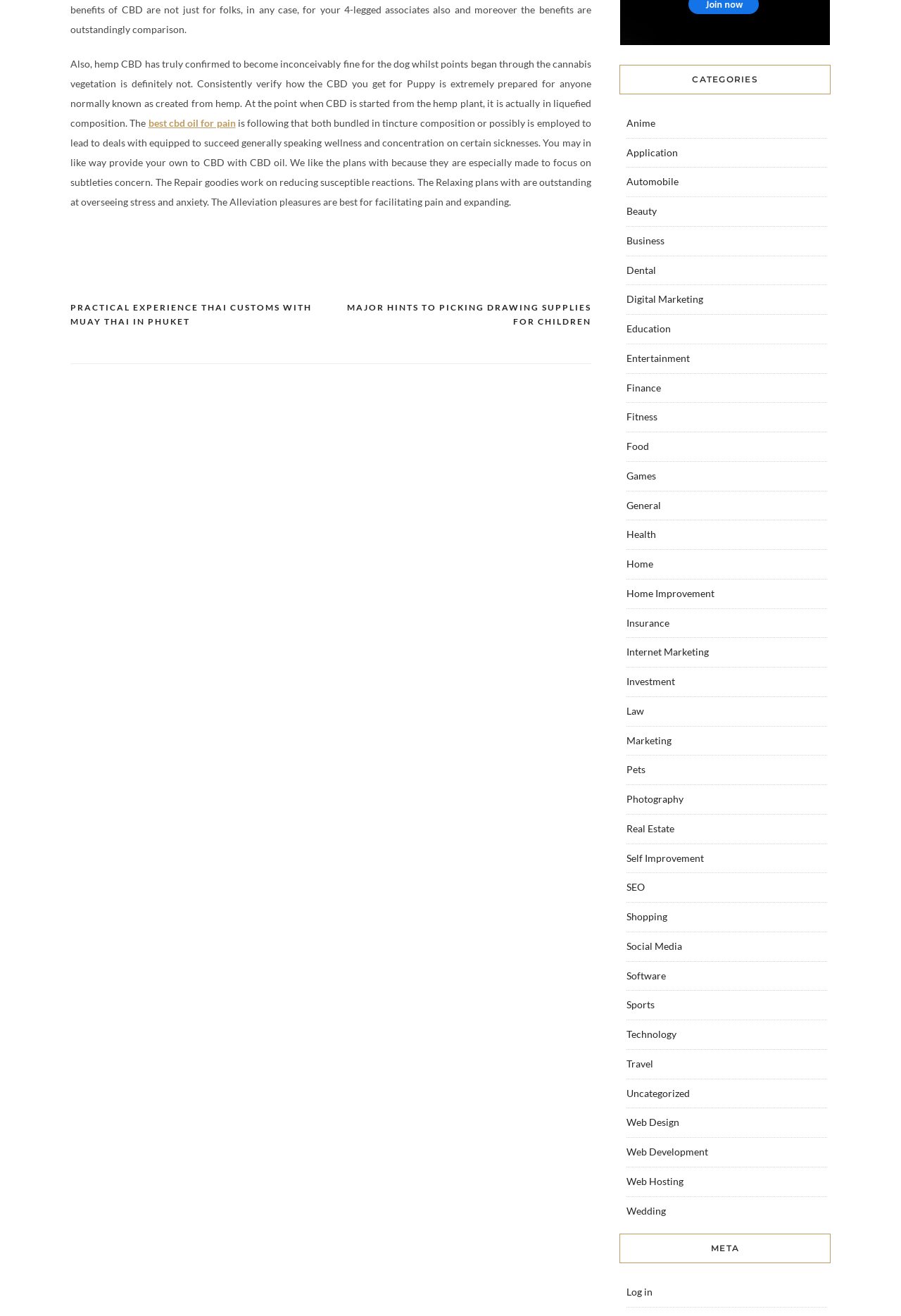Indicate the bounding box coordinates of the element that needs to be clicked to satisfy the following instruction: "Read the 'MAJOR HINTS TO PICKING DRAWING SUPPLIES FOR CHILDREN' post". The coordinates should be four float numbers between 0 and 1, i.e., [left, top, right, bottom].

[0.367, 0.229, 0.656, 0.249]